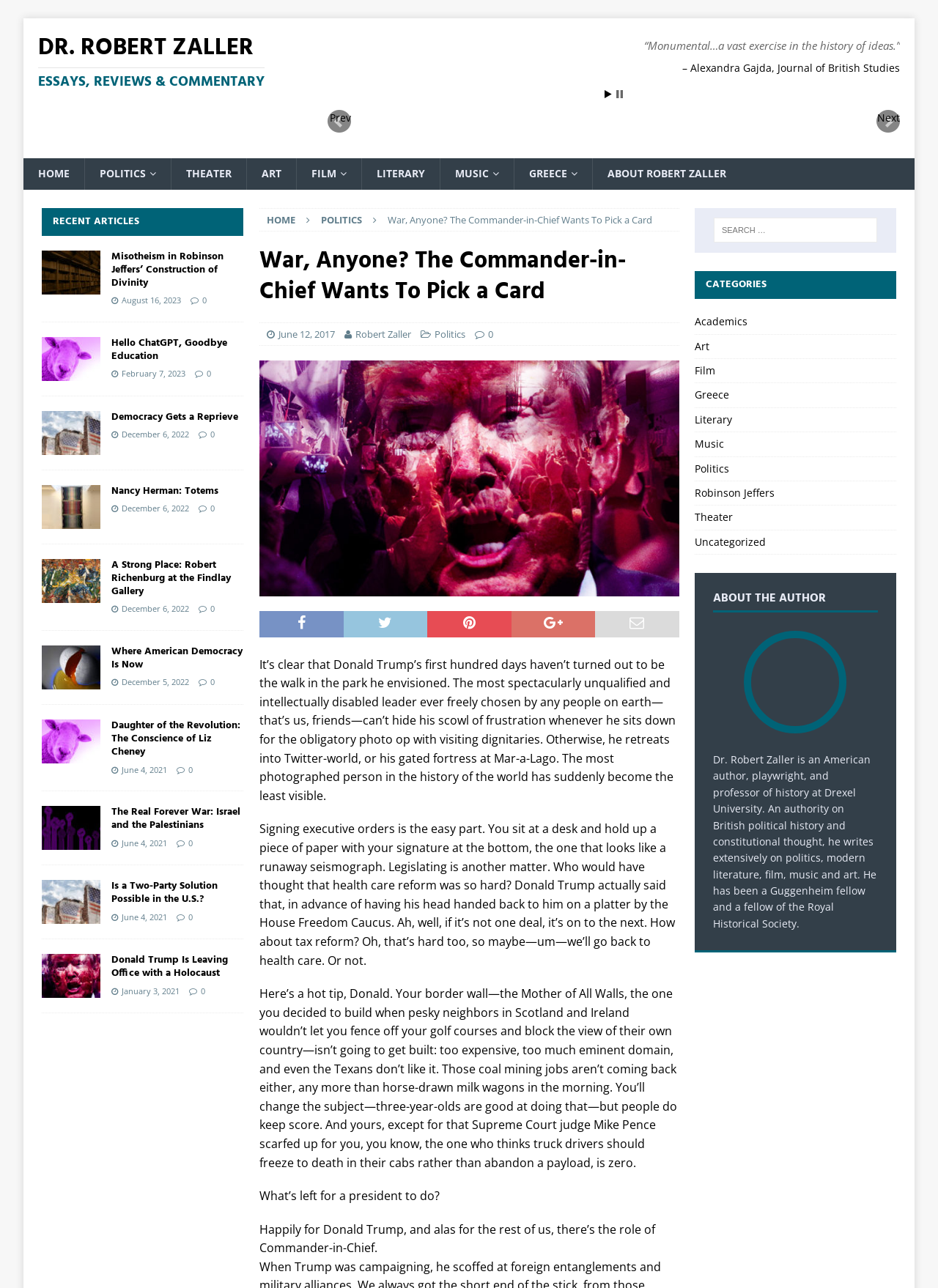Locate the headline of the webpage and generate its content.

War, Anyone? The Commander-in-Chief Wants To Pick a Card